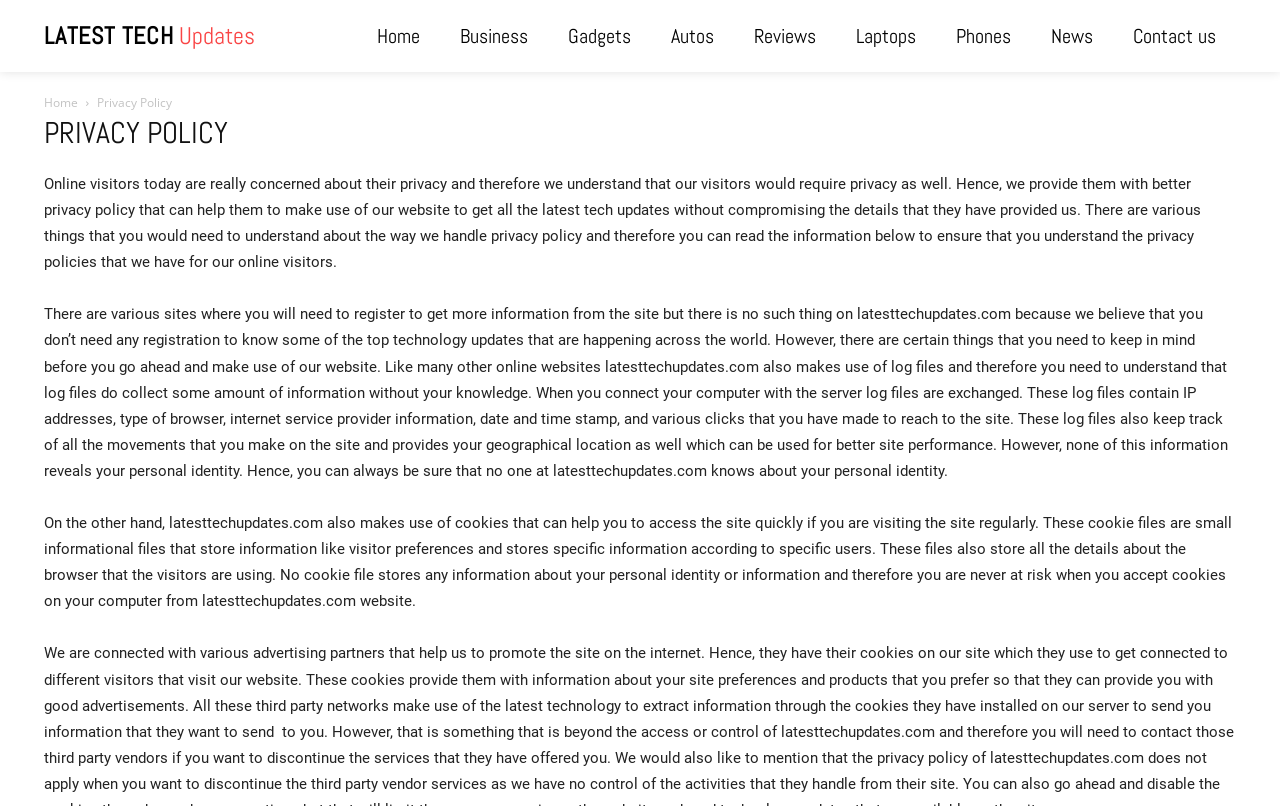Bounding box coordinates are specified in the format (top-left x, top-left y, bottom-right x, bottom-right y). All values are floating point numbers bounded between 0 and 1. Please provide the bounding box coordinate of the region this sentence describes: Latest TechUpdates

[0.034, 0.027, 0.199, 0.063]